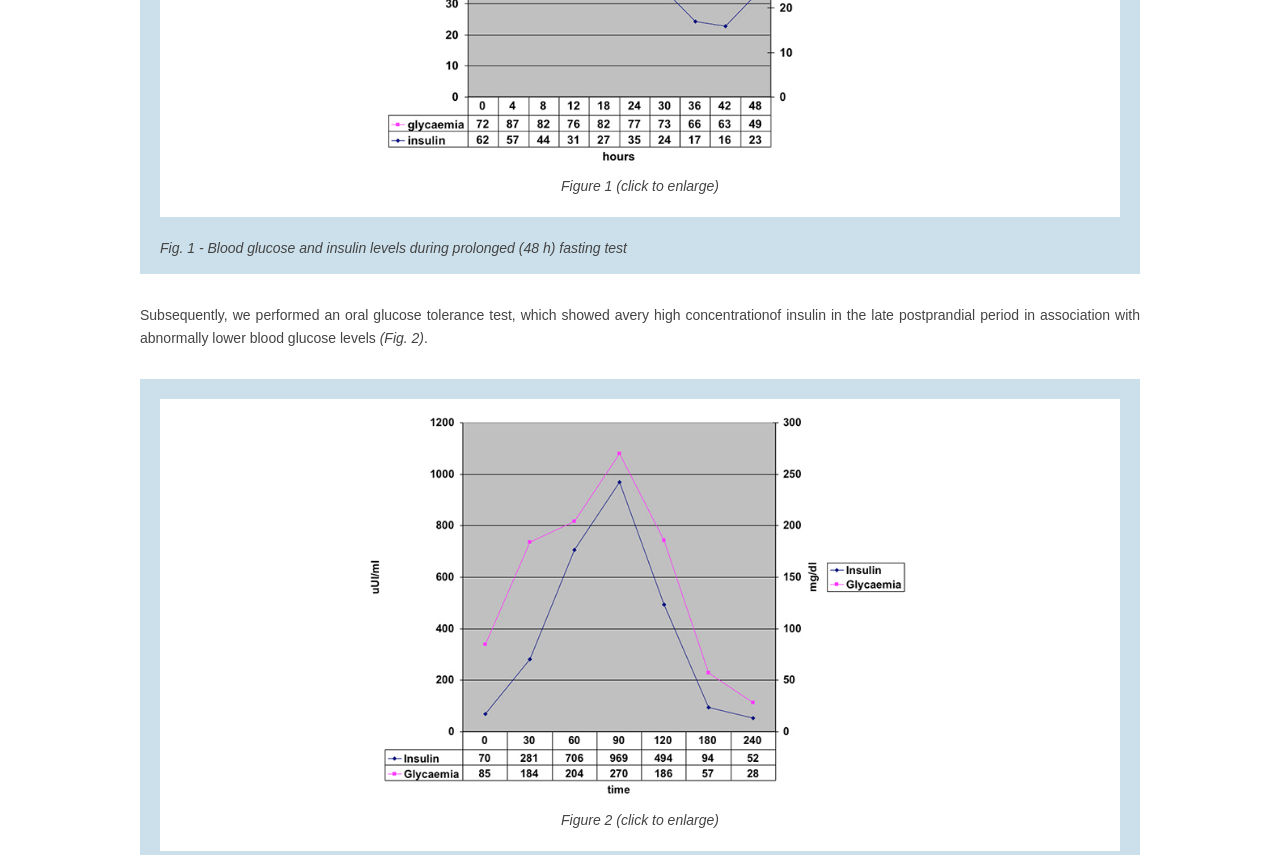From the image, can you give a detailed response to the question below:
How many figures are mentioned on the webpage?

There are two figures mentioned on the webpage, Figure 1 and Figure 2, which are referred to in the text and have associated links to enlarge them.